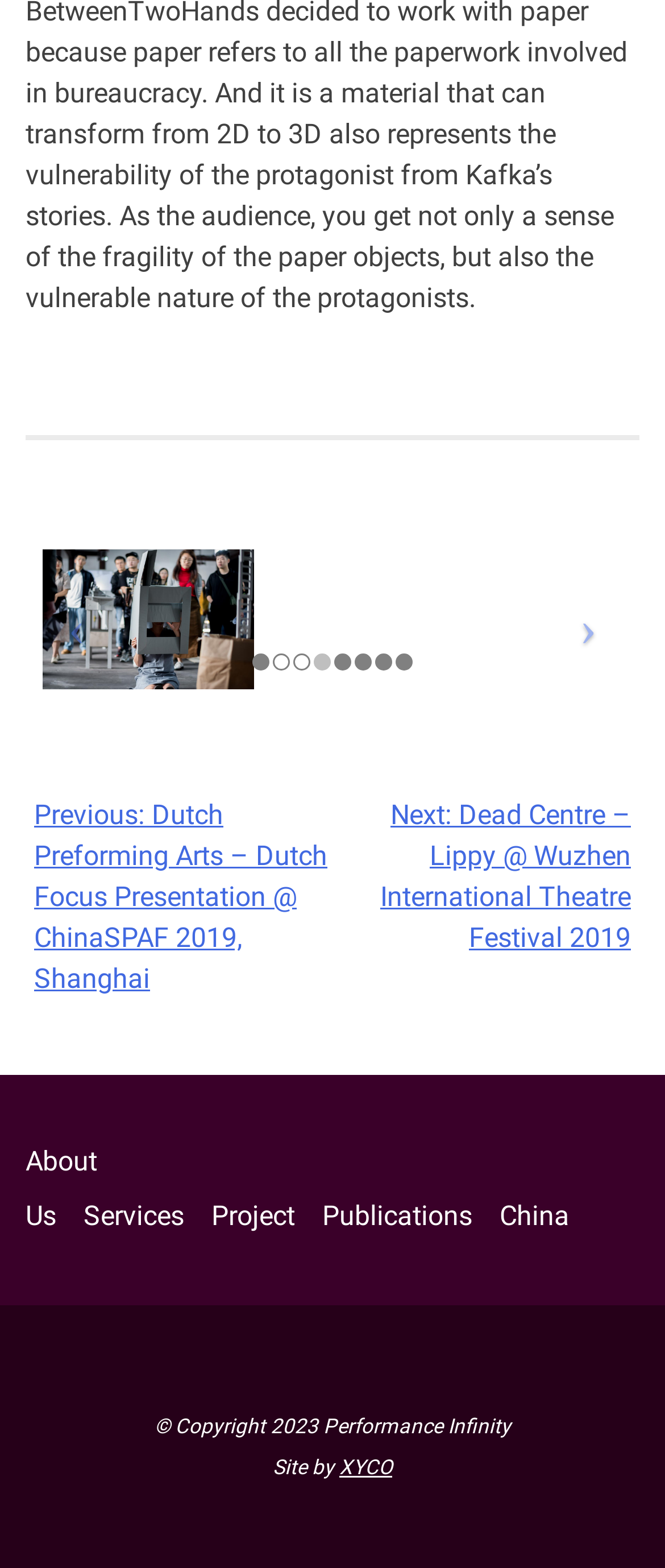Answer the question below in one word or phrase:
What is the copyright year?

2023